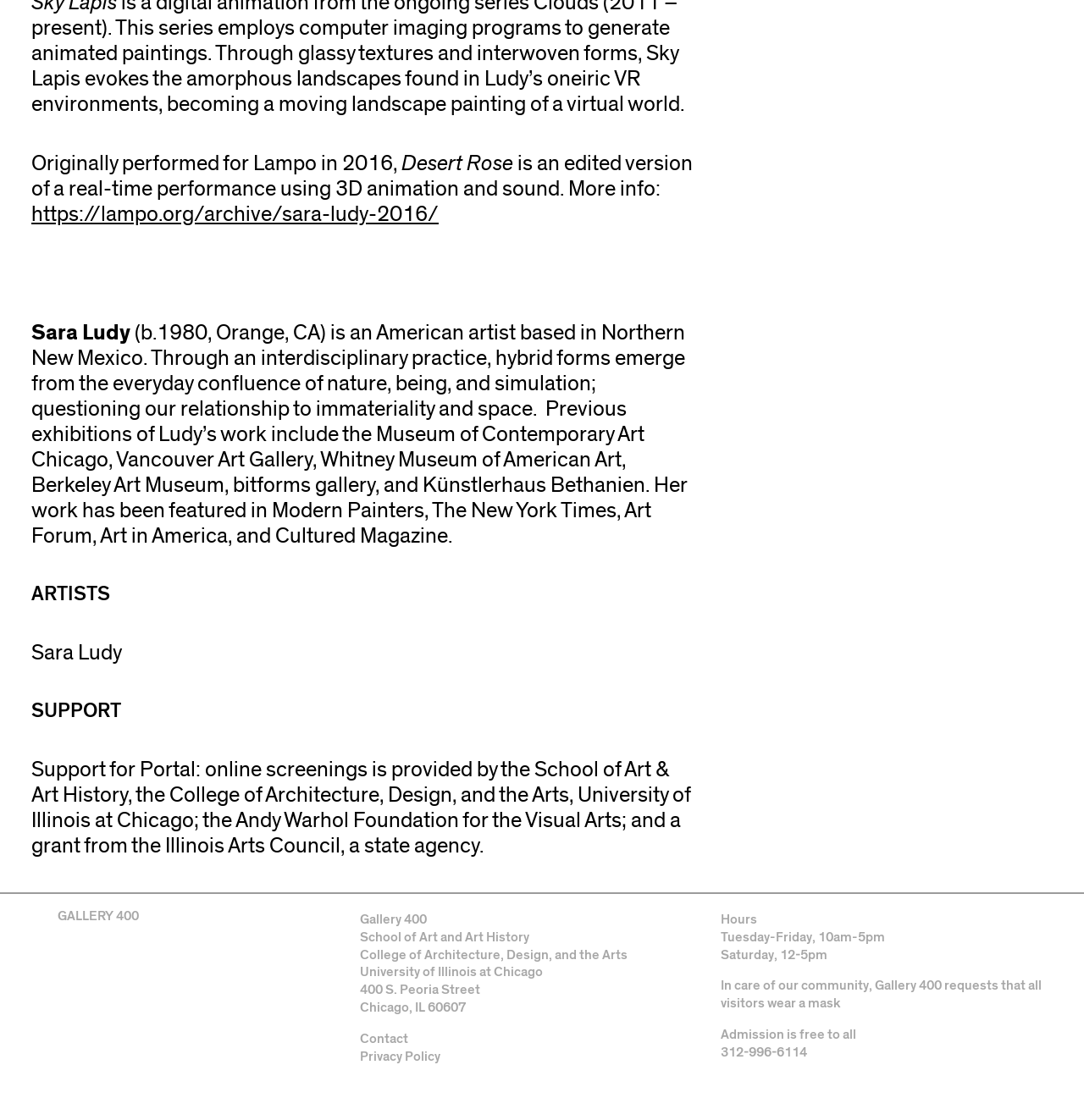What is the request of the gallery to its visitors?
Please provide a detailed answer to the question.

The answer can be found in the StaticText element with the text 'In care of our community, Gallery 400 requests that all visitors wear a mask' which is located at the bottom of the webpage, indicating that the gallery requests its visitors to wear a mask.